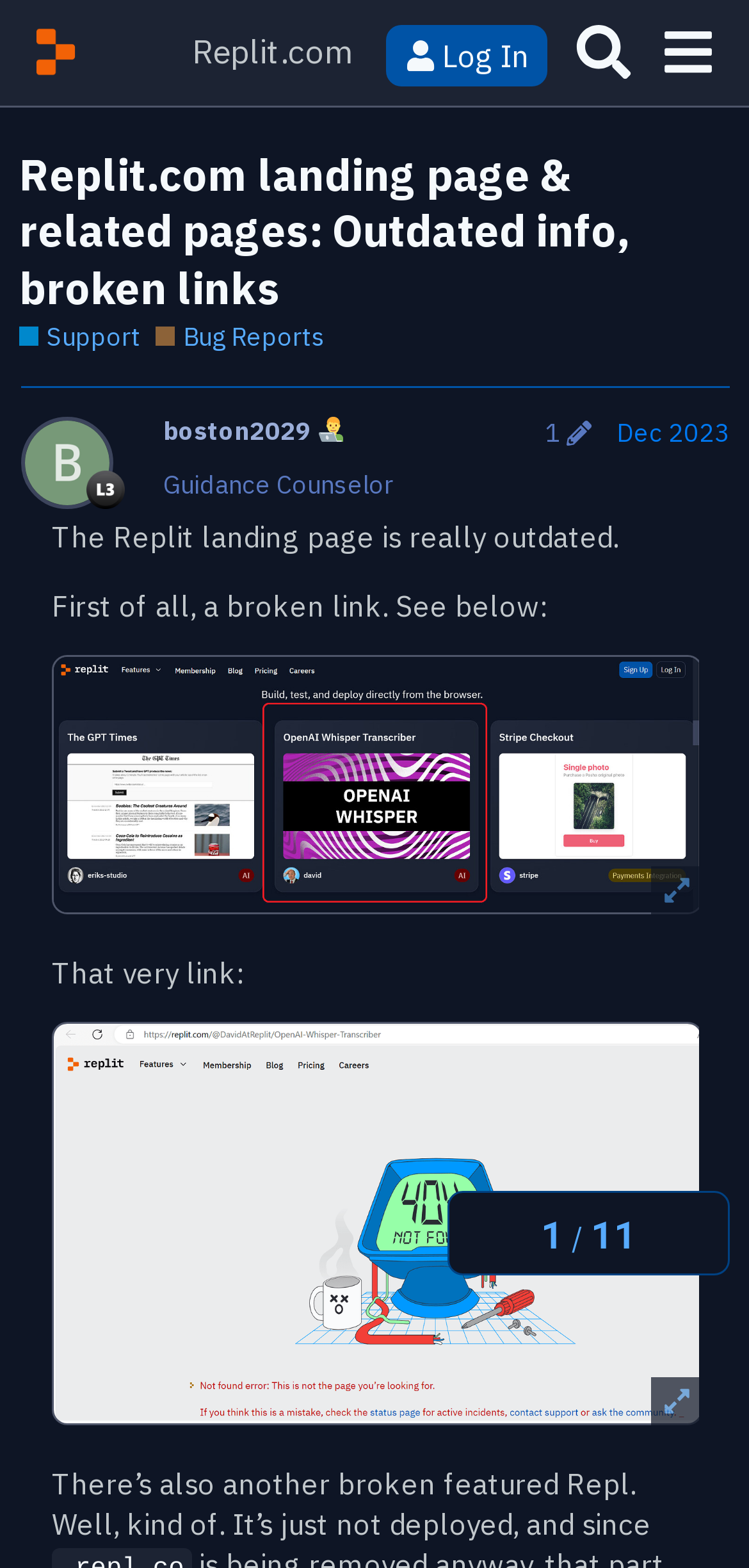Identify the bounding box coordinates for the UI element described as: "alt="Replit Ask"". The coordinates should be provided as four floats between 0 and 1: [left, top, right, bottom].

[0.026, 0.012, 0.118, 0.056]